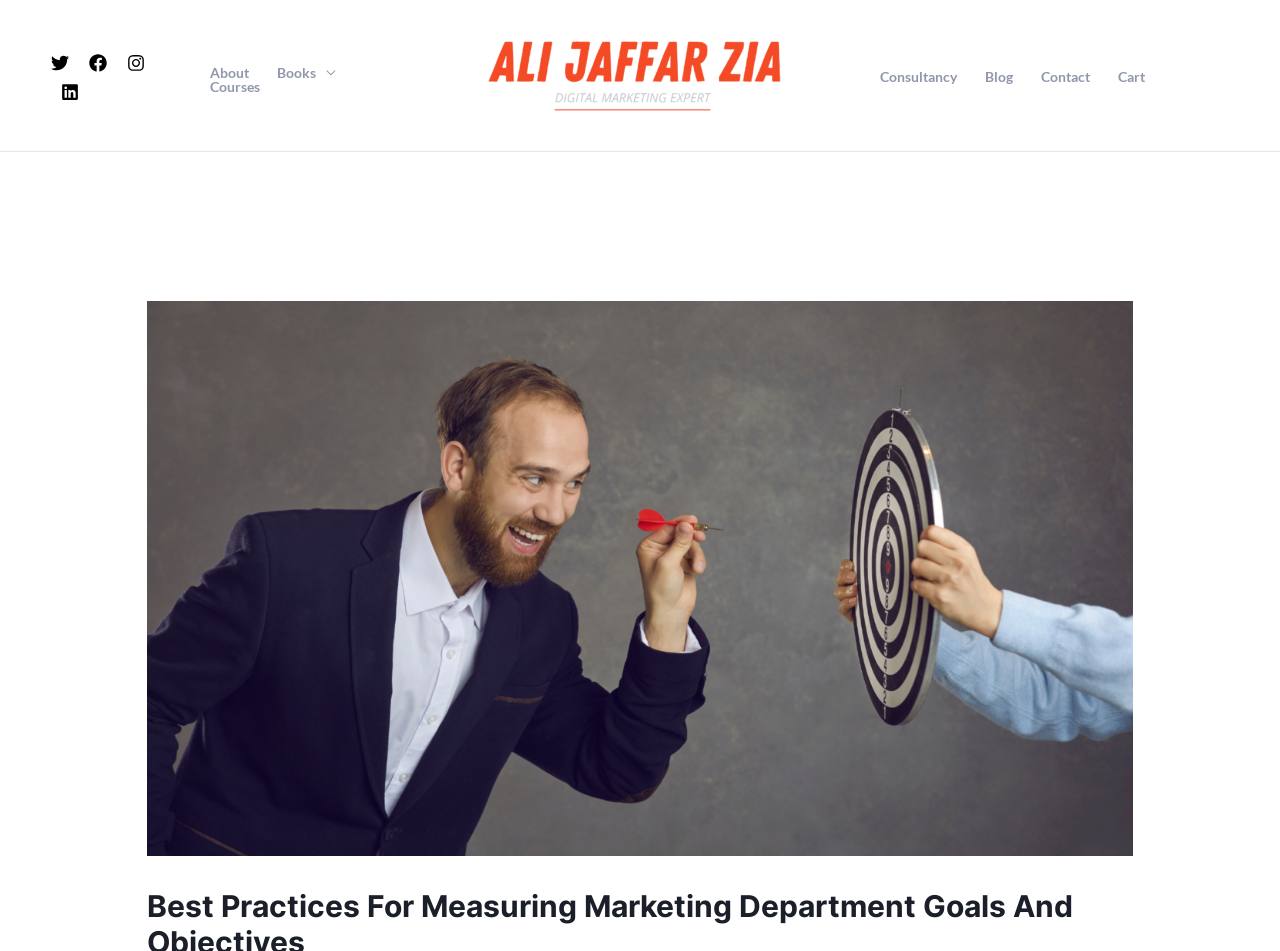Utilize the details in the image to give a detailed response to the question: What social media platforms are listed?

I can see the social media links at the top of the webpage, and they are Twitter, Facebook, Instagram, and Linkedin, each with its corresponding image.